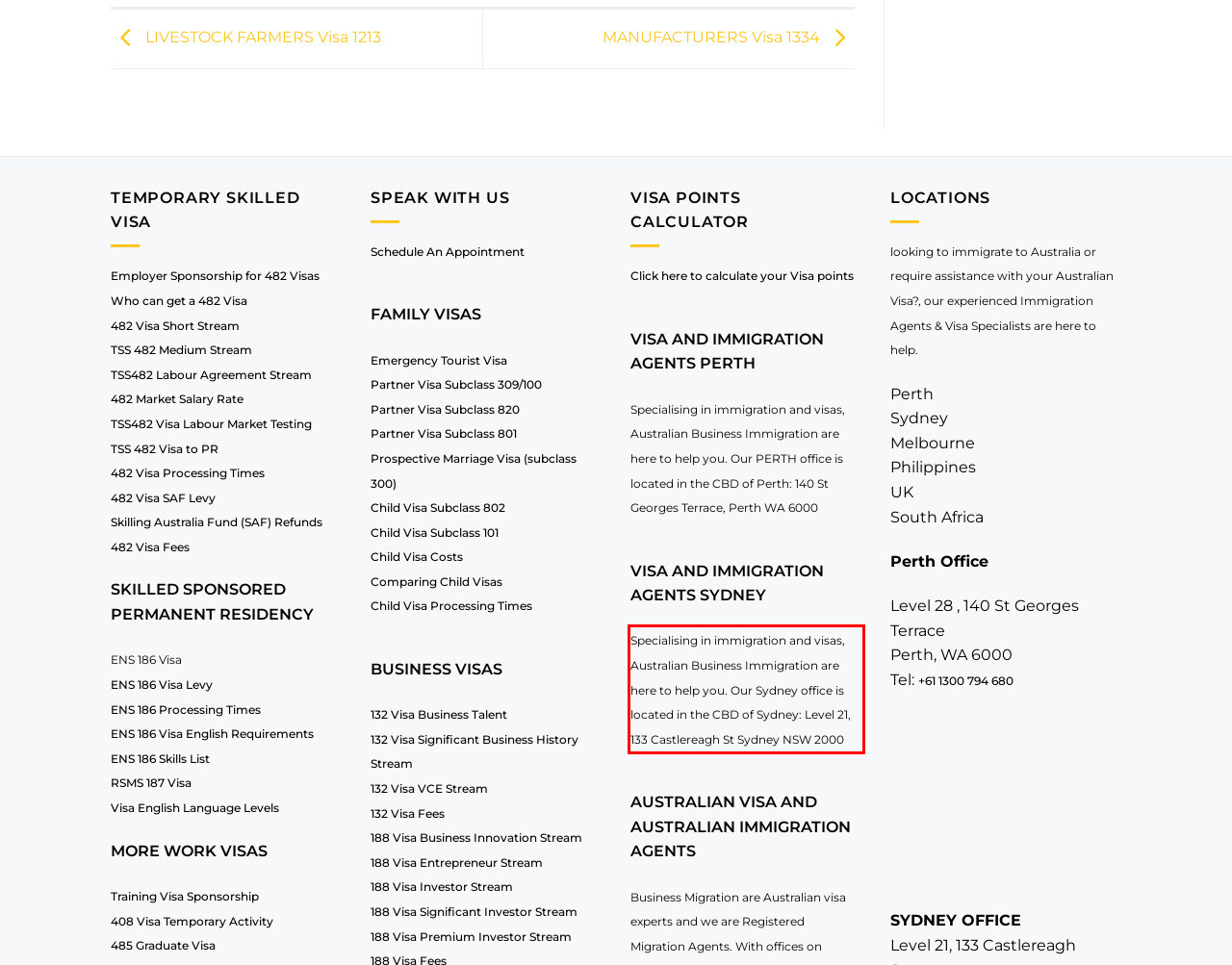Please extract the text content within the red bounding box on the webpage screenshot using OCR.

Specialising in immigration and visas, Australian Business Immigration are here to help you. Our Sydney office is located in the CBD of Sydney: Level 21, 133 Castlereagh St Sydney NSW 2000